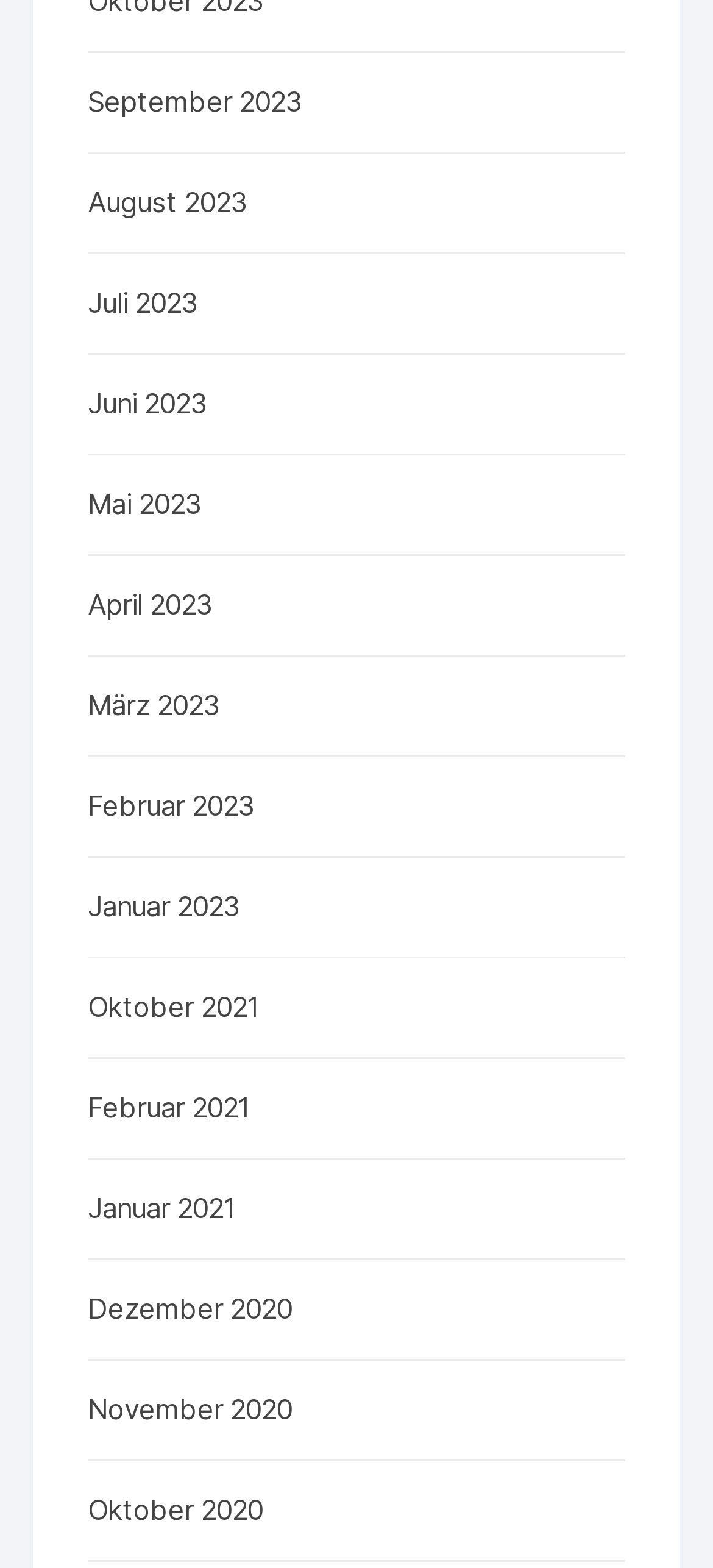Identify the bounding box for the UI element described as: "September 2023". The coordinates should be four float numbers between 0 and 1, i.e., [left, top, right, bottom].

[0.123, 0.052, 0.802, 0.08]